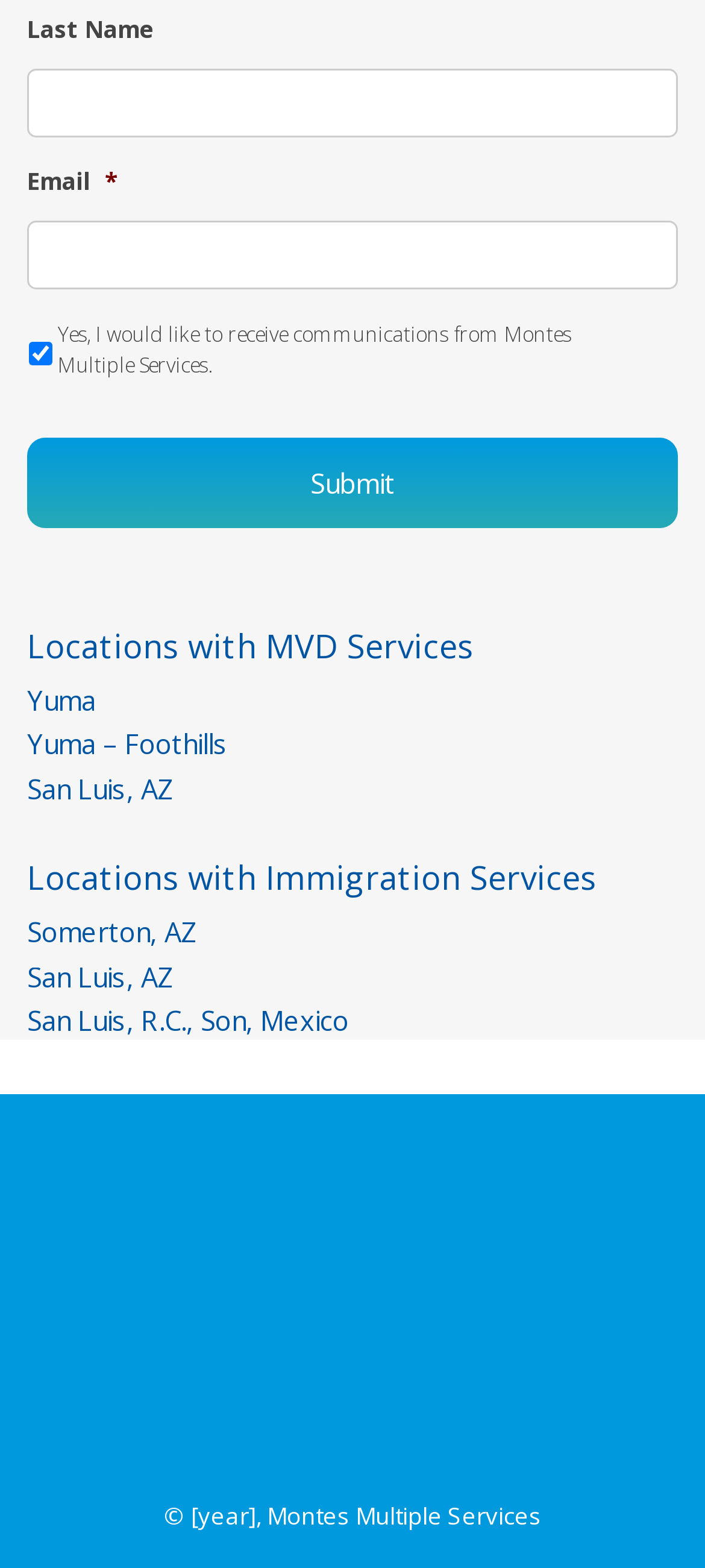Indicate the bounding box coordinates of the clickable region to achieve the following instruction: "Check the checkbox for communications."

[0.041, 0.217, 0.074, 0.232]